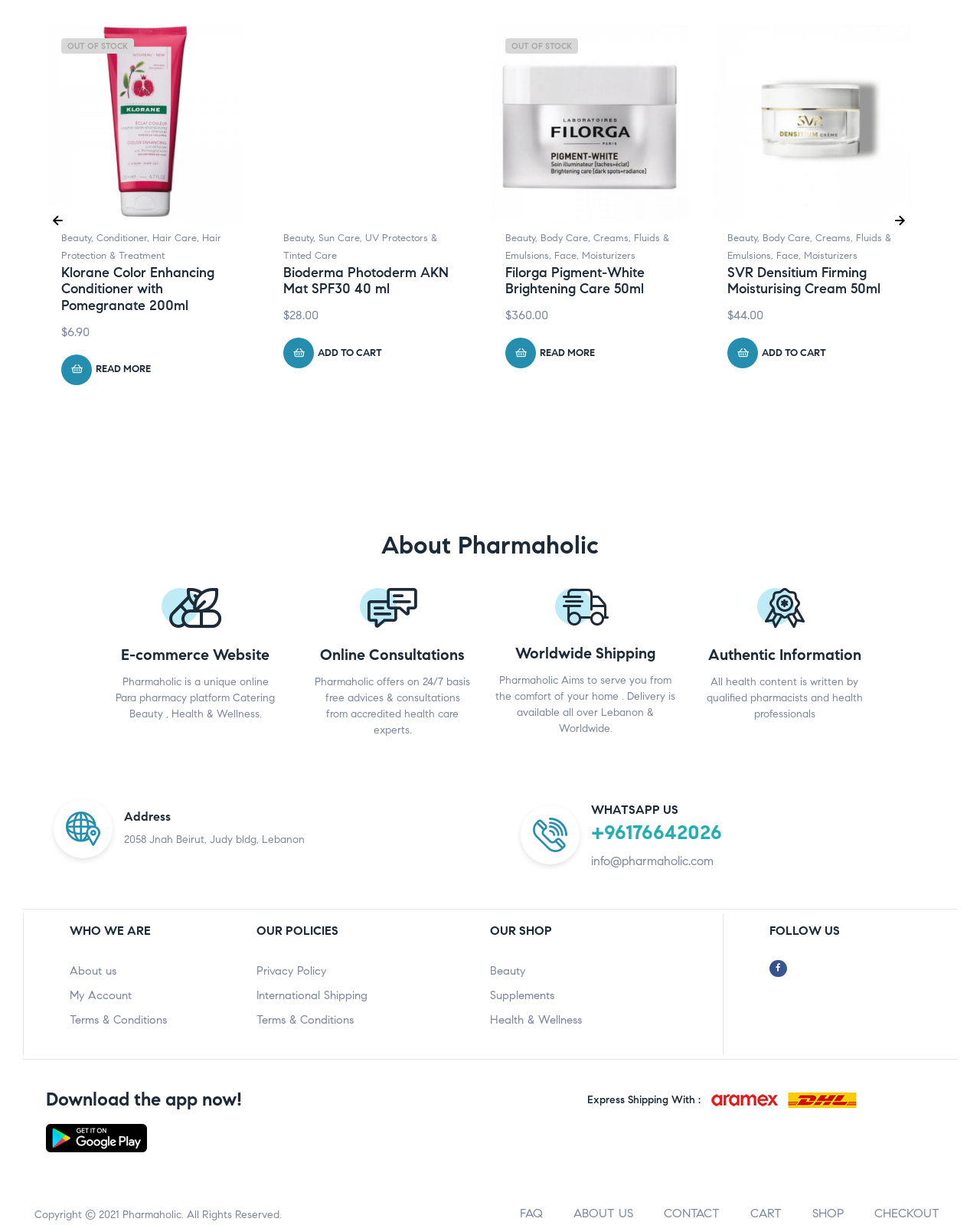Indicate the bounding box coordinates of the element that needs to be clicked to satisfy the following instruction: "Click on the 'About us' link". The coordinates should be four float numbers between 0 and 1, i.e., [left, top, right, bottom].

[0.071, 0.783, 0.238, 0.803]